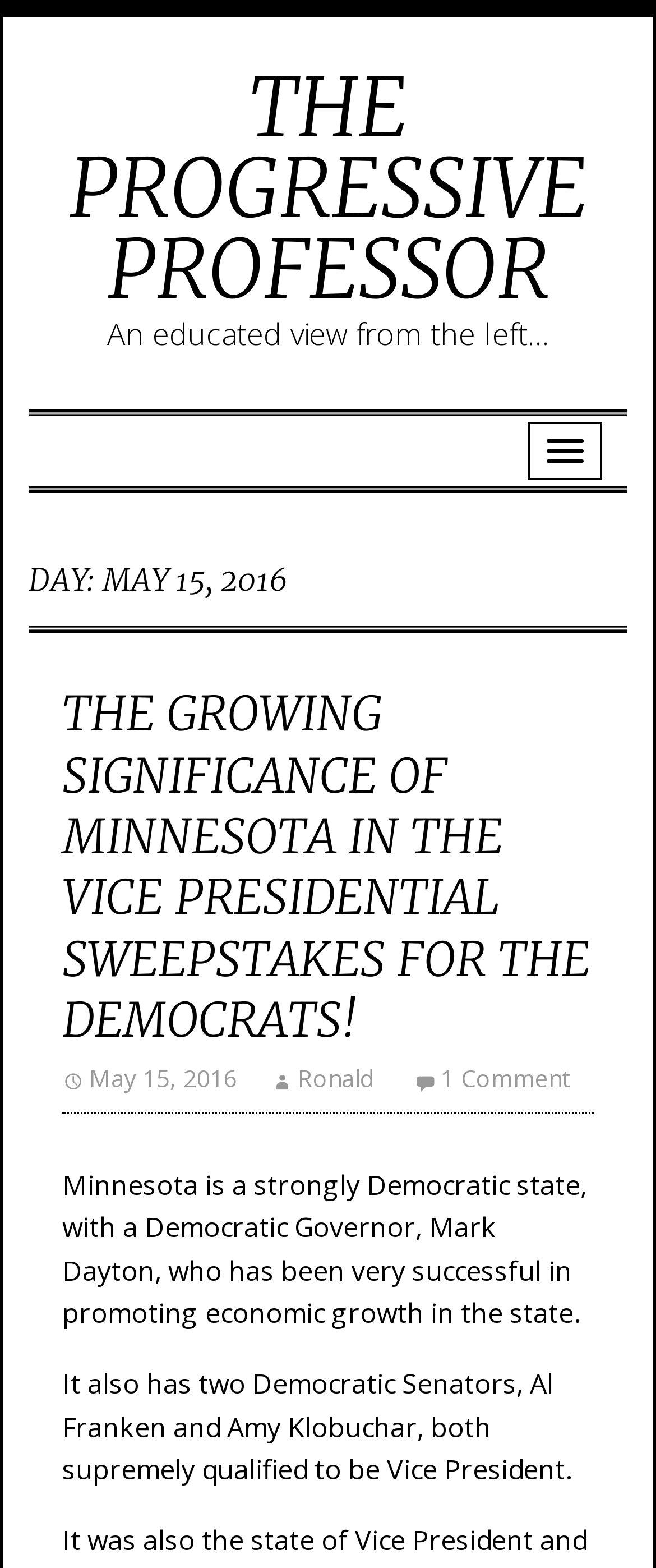Please reply with a single word or brief phrase to the question: 
Who is the author of the article?

Ronald